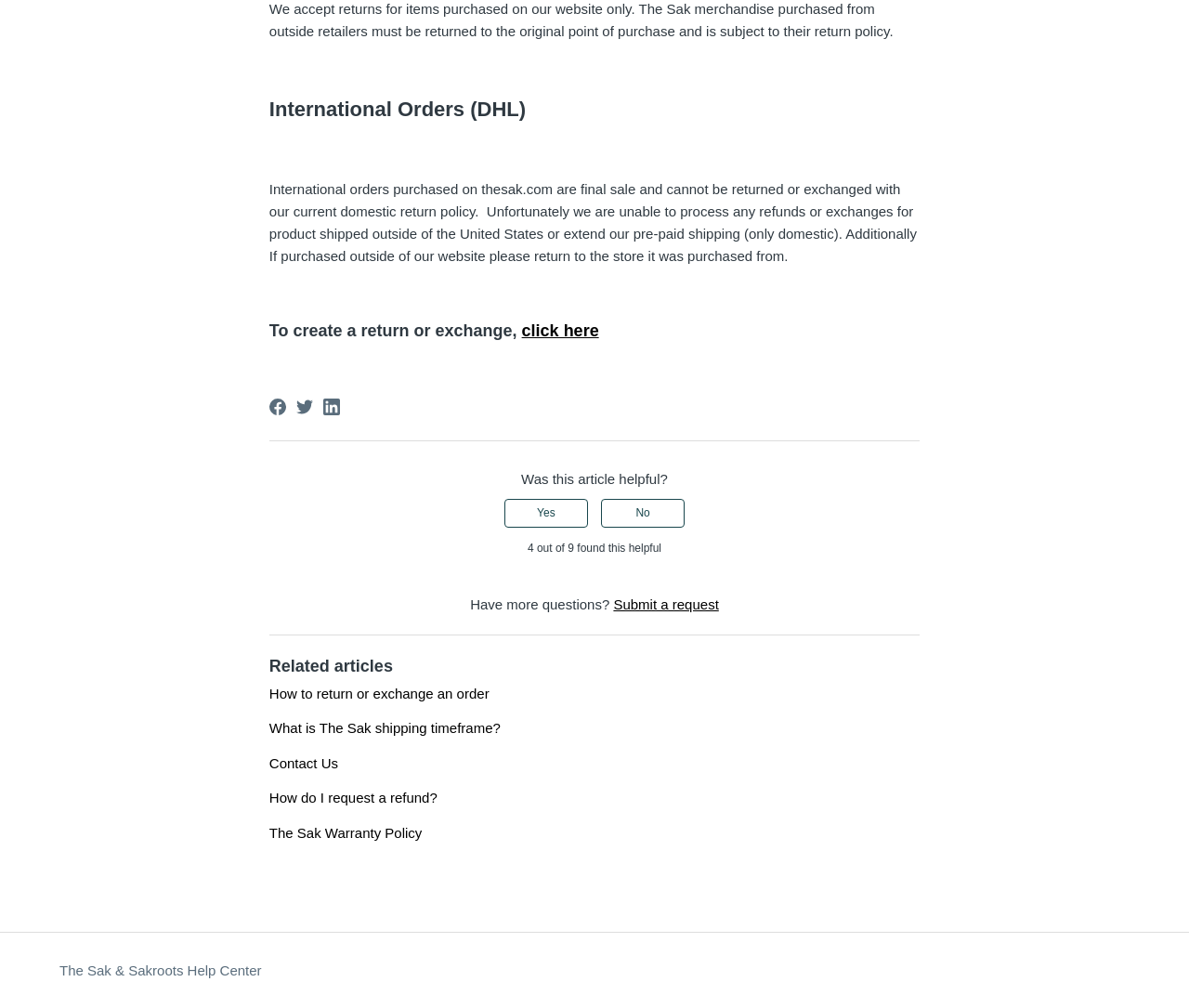Please identify the bounding box coordinates of the region to click in order to complete the given instruction: "Submit a request". The coordinates should be four float numbers between 0 and 1, i.e., [left, top, right, bottom].

[0.516, 0.592, 0.605, 0.607]